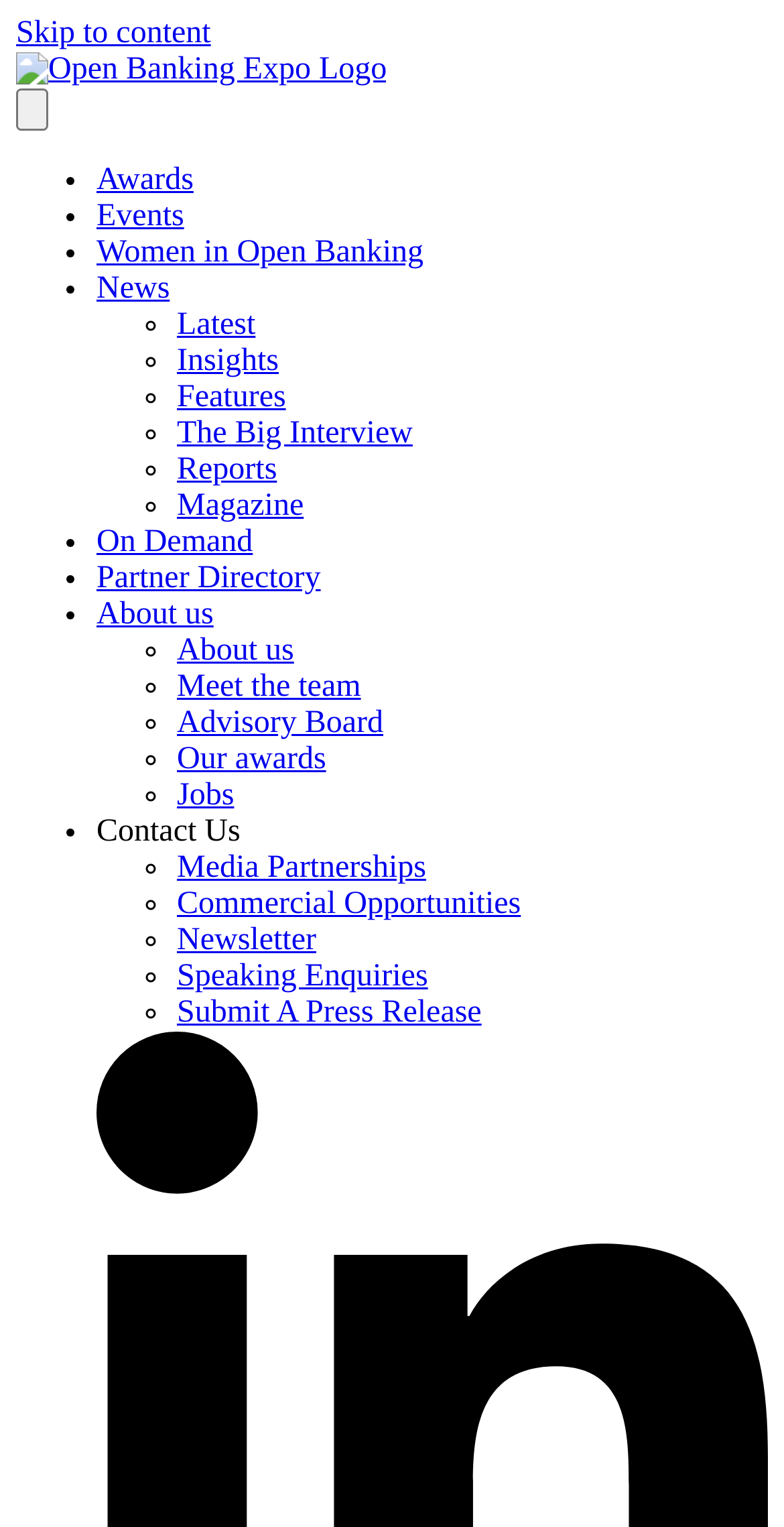Please use the details from the image to answer the following question comprehensively:
How many menu items are there?

I counted the number of menu items by looking at the list of links and bullet points, and I found that there are 17 items in total.